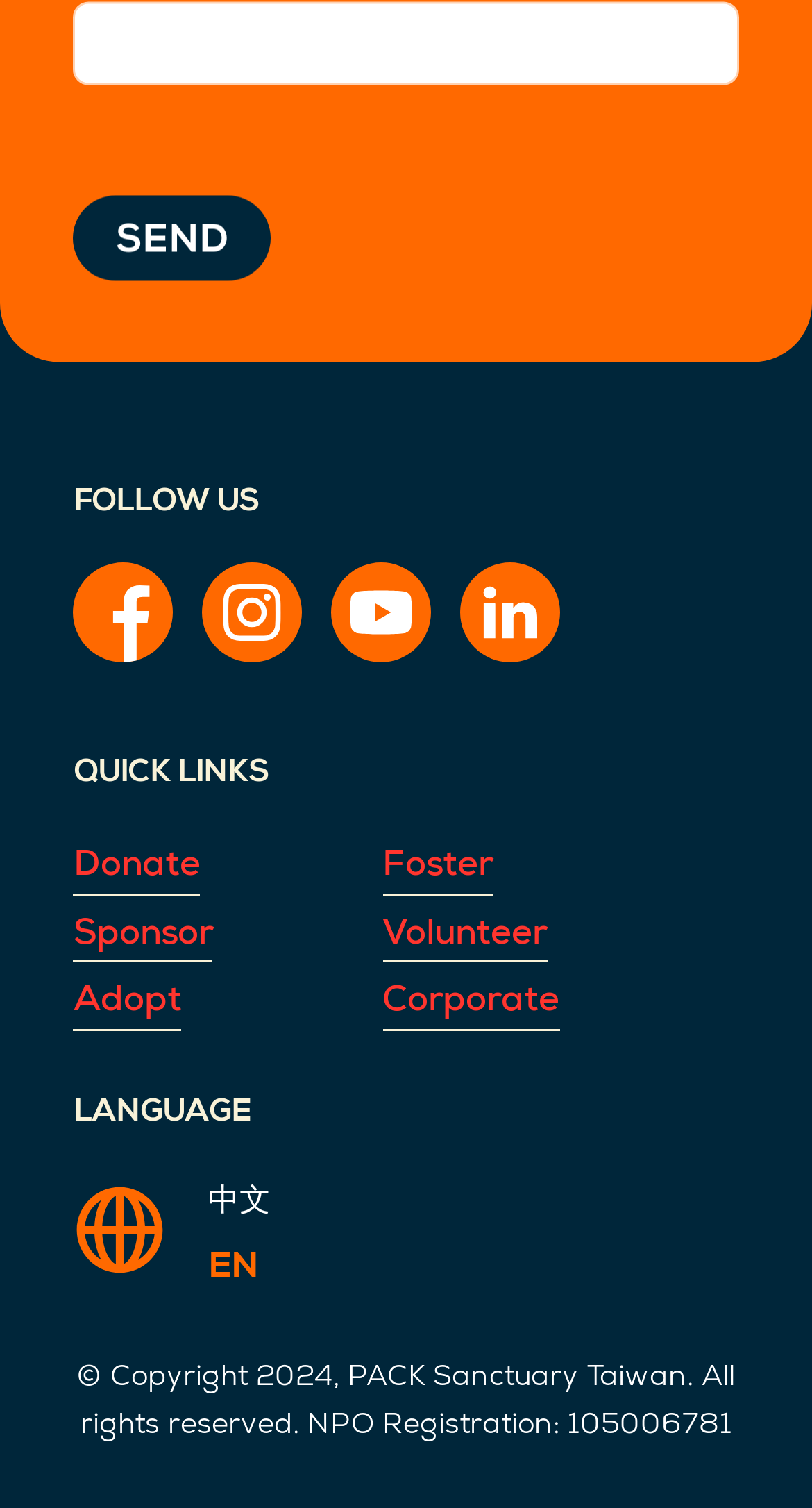Reply to the question below using a single word or brief phrase:
What is the last option under QUICK LINKS?

Corporate